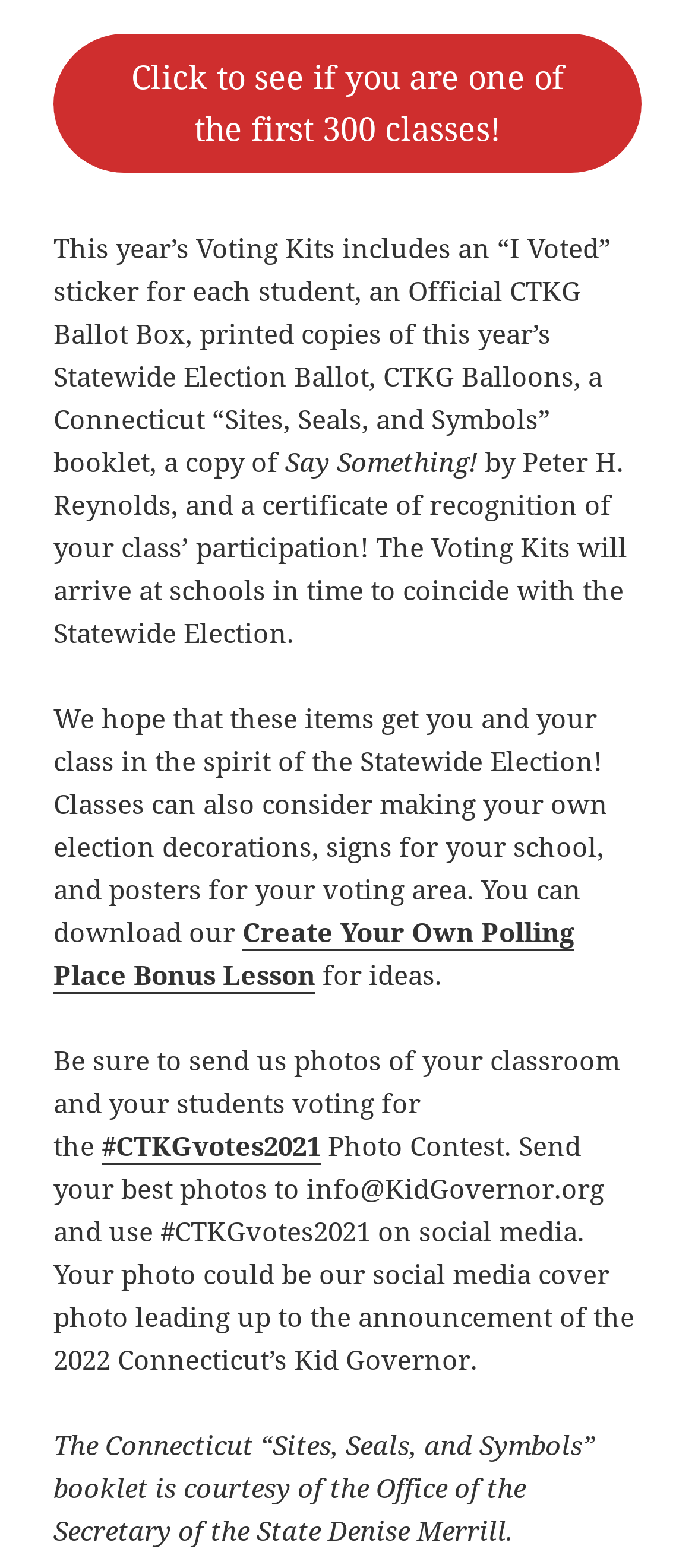Give the bounding box coordinates for the element described as: "#".

[0.146, 0.719, 0.167, 0.743]